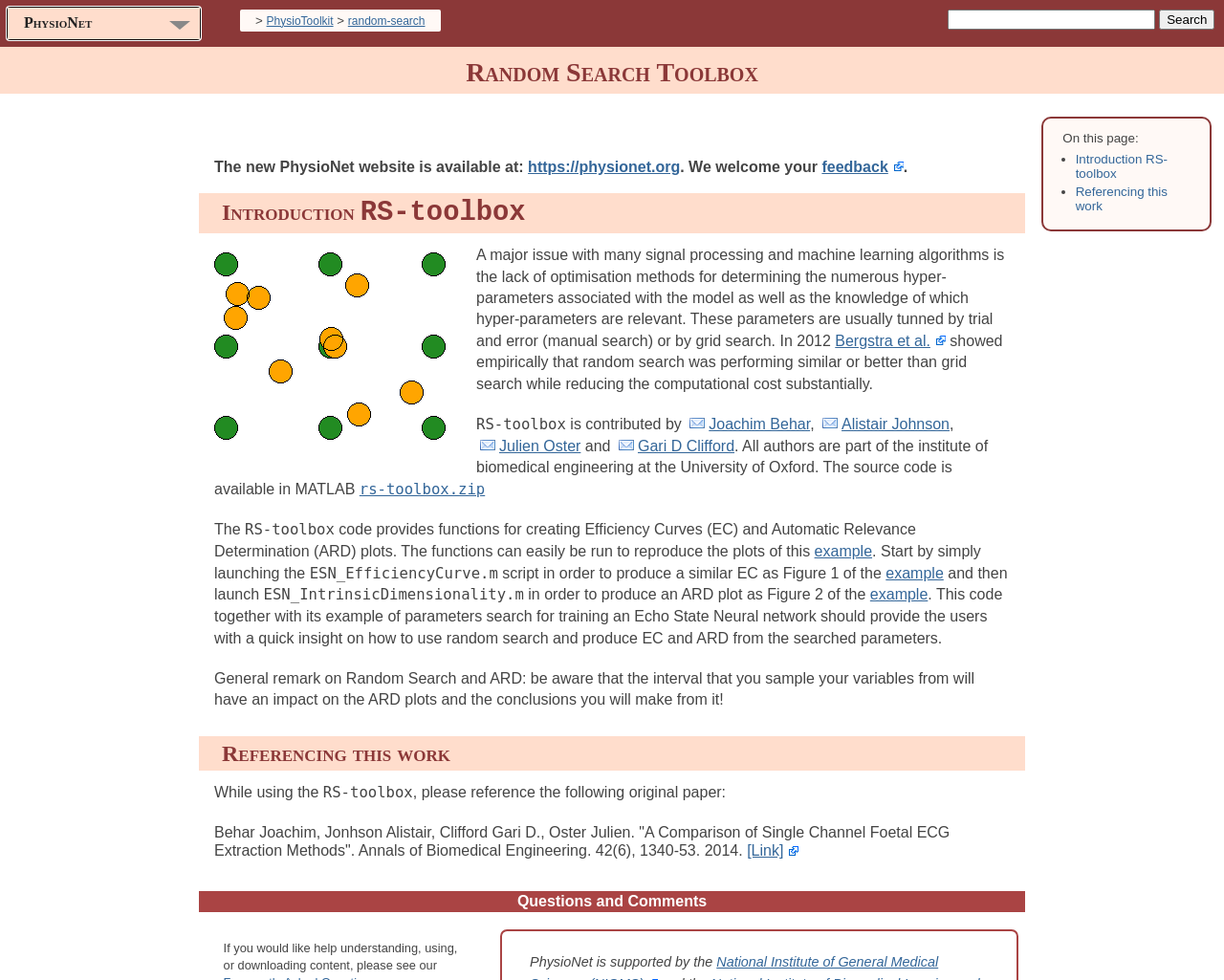Answer briefly with one word or phrase:
What is the name of the website mentioned in the text?

PhysioNet